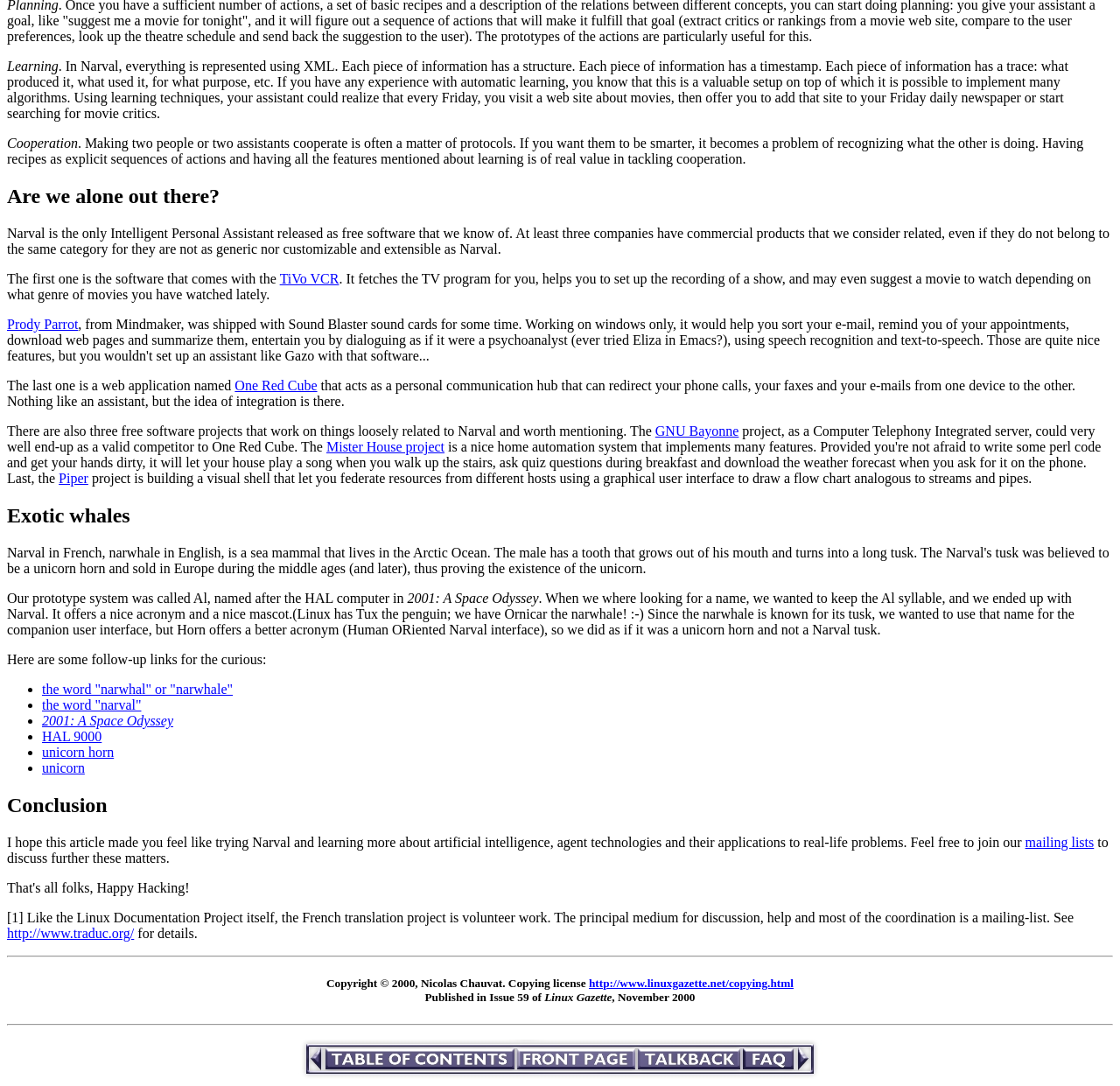Pinpoint the bounding box coordinates of the area that should be clicked to complete the following instruction: "click the link to TiVo VCR". The coordinates must be given as four float numbers between 0 and 1, i.e., [left, top, right, bottom].

[0.25, 0.25, 0.303, 0.264]